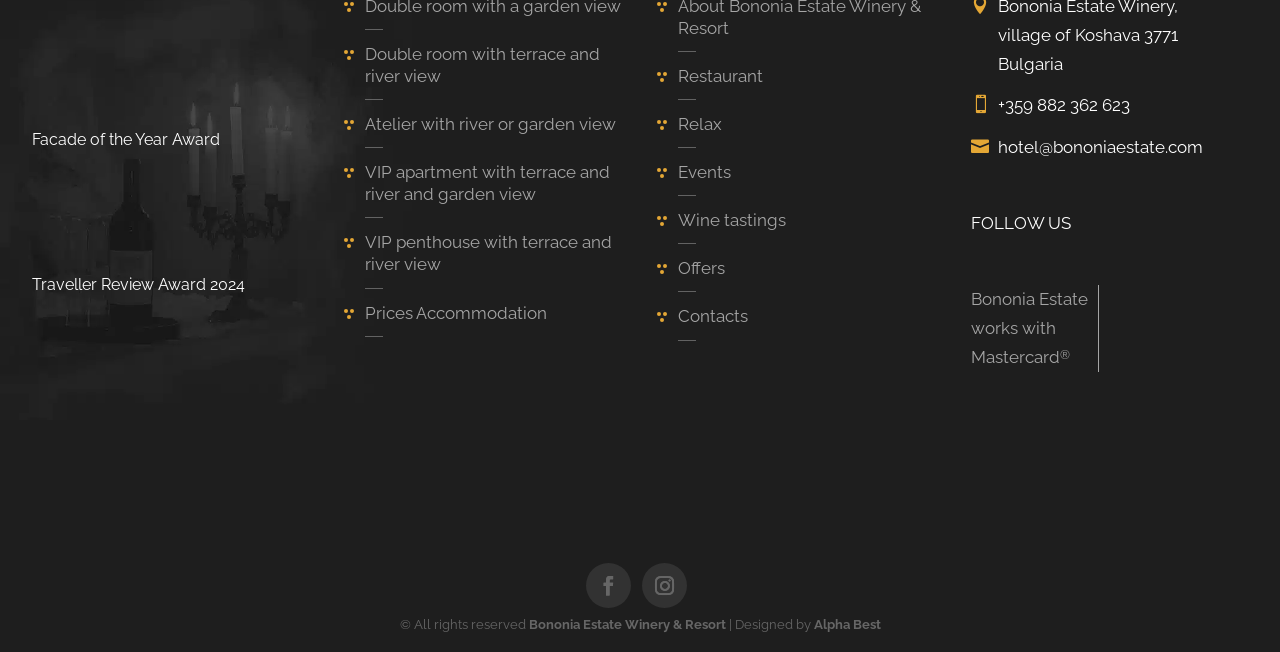Can you pinpoint the bounding box coordinates for the clickable element required for this instruction: "Follow on social media"? The coordinates should be four float numbers between 0 and 1, i.e., [left, top, right, bottom].

[0.458, 0.864, 0.493, 0.933]